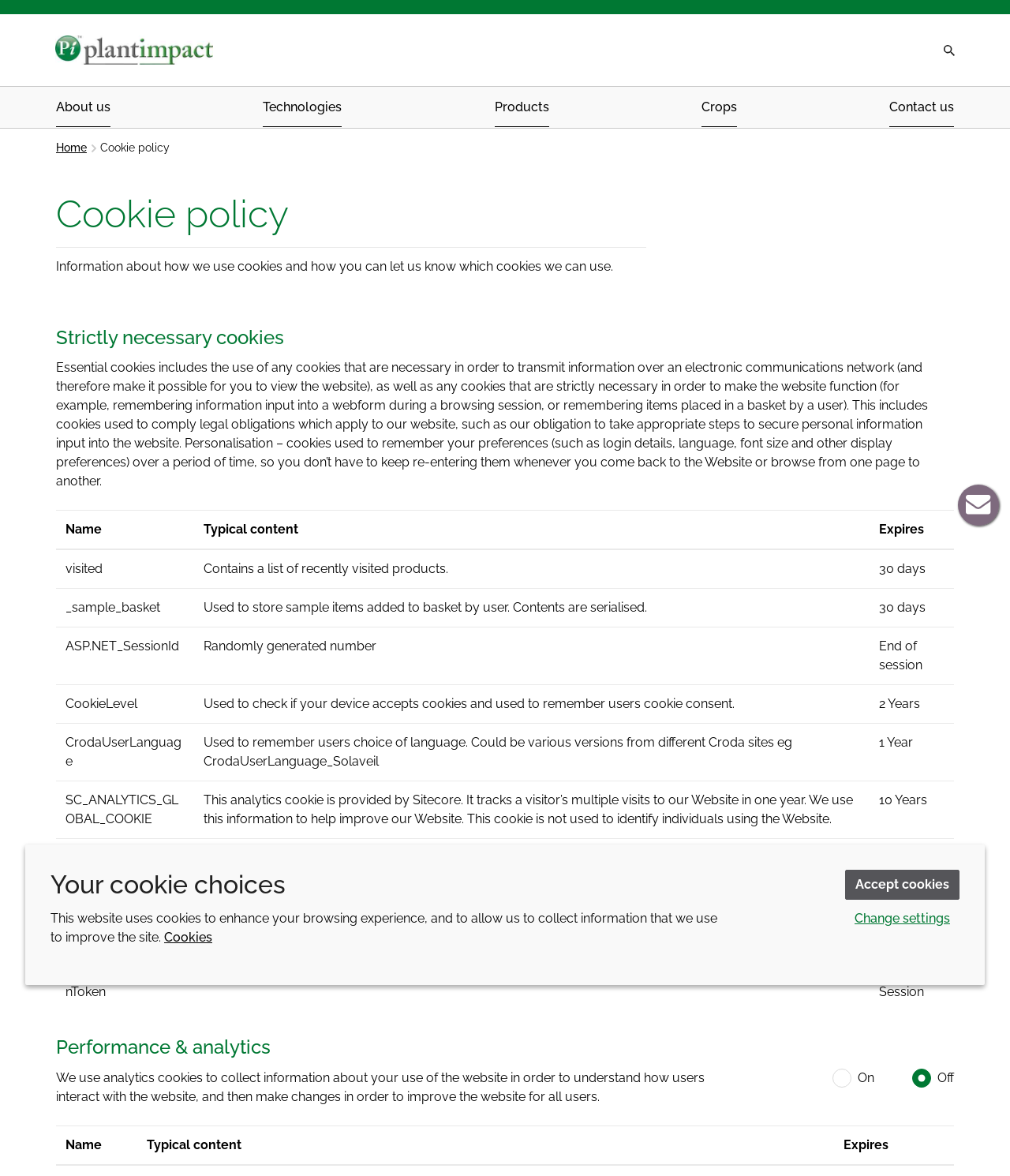How many types of cookies are mentioned on this webpage? Using the information from the screenshot, answer with a single word or phrase.

2